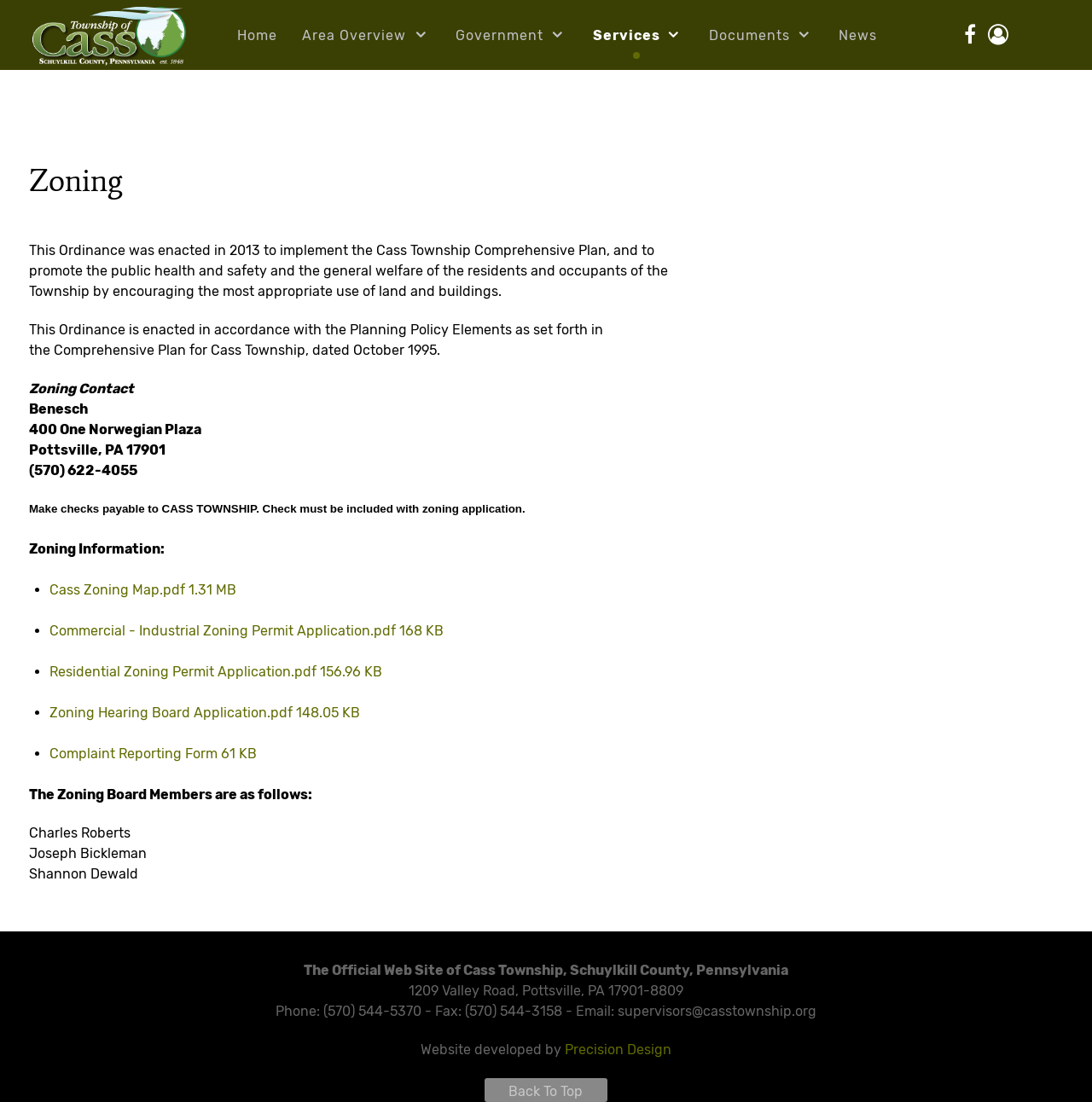Please answer the following question using a single word or phrase: 
What types of zoning permit applications are available?

Commercial-Industrial, Residential, Zoning Hearing Board